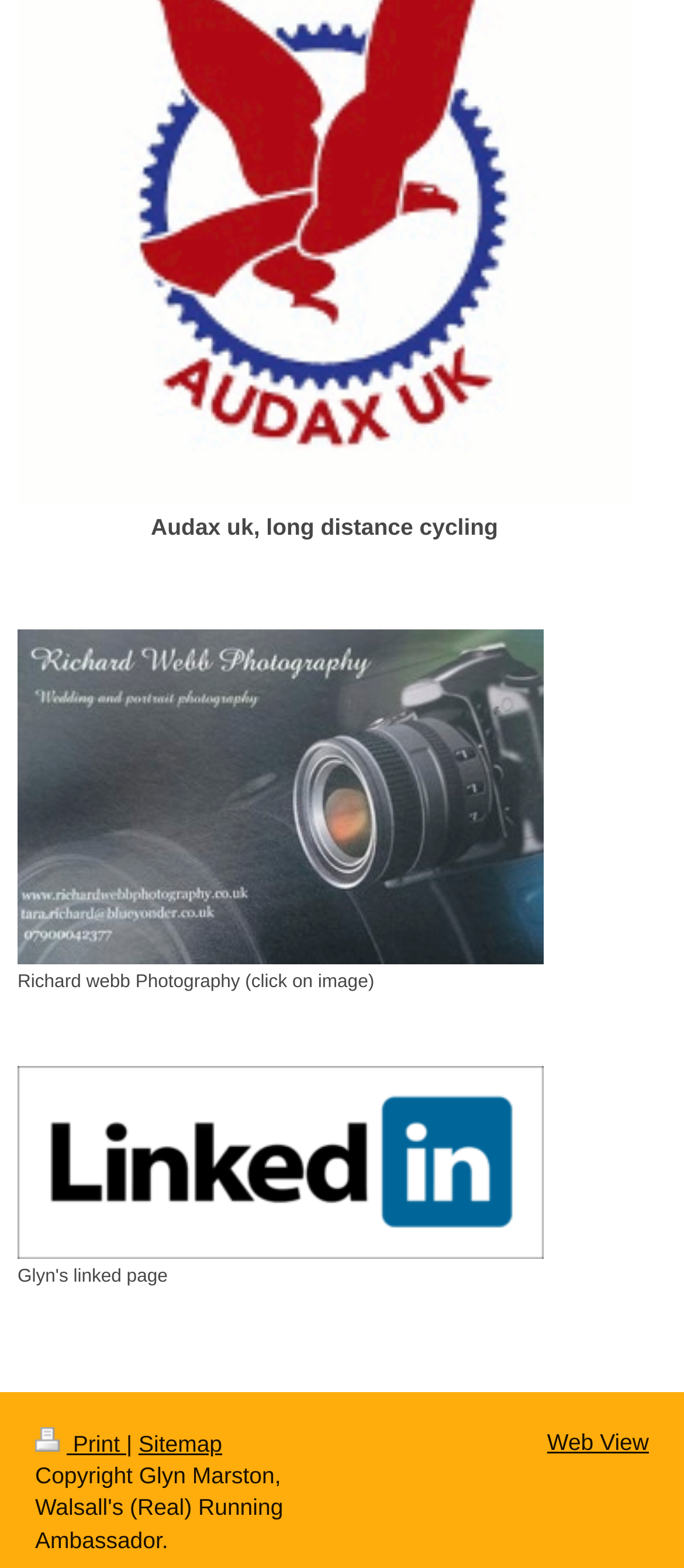What is the relationship between Glyn and the linked page?
Please respond to the question with a detailed and informative answer.

The link 'Glyn's linked page' suggests that Glyn is the owner or creator of the linked page, or that the page is related to Glyn in some way.